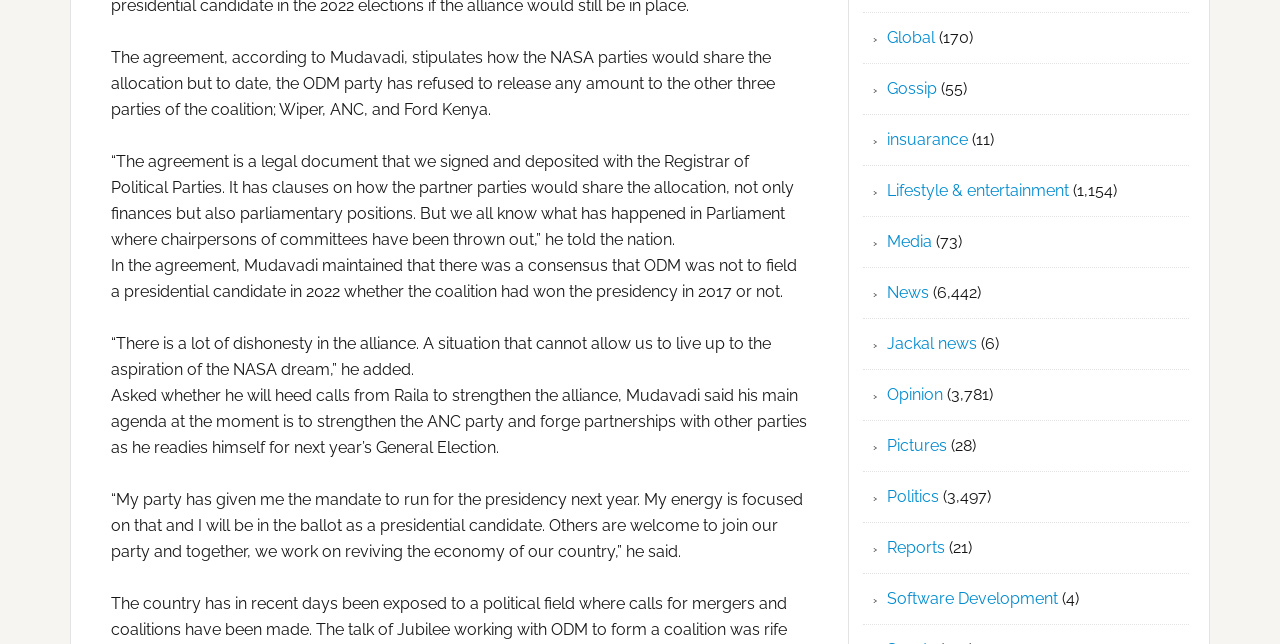Please find the bounding box coordinates of the section that needs to be clicked to achieve this instruction: "Click on Global".

[0.693, 0.044, 0.73, 0.074]